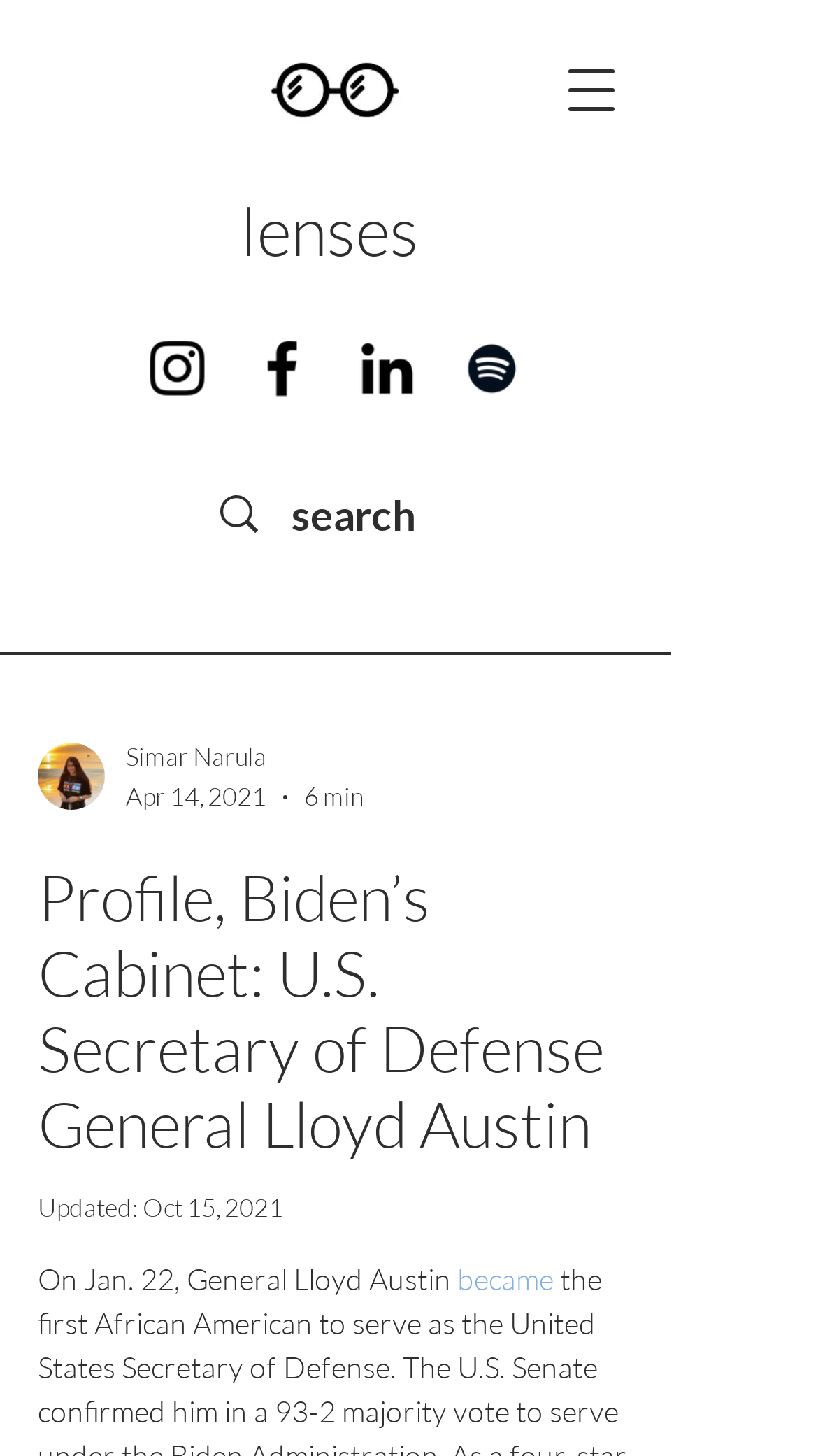Using the webpage screenshot and the element description Simar Narula, determine the bounding box coordinates. Specify the coordinates in the format (top-left x, top-left y, bottom-right x, bottom-right y) with values ranging from 0 to 1.

[0.154, 0.506, 0.444, 0.534]